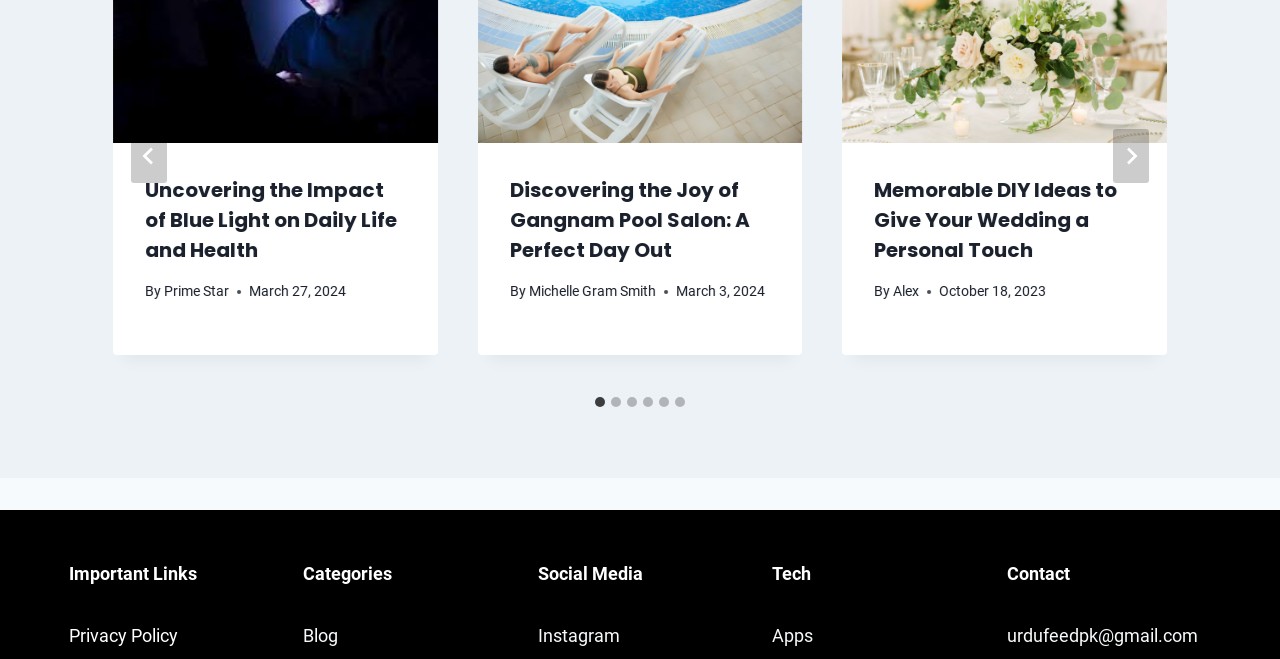How many categories are listed?
Please answer the question with a single word or phrase, referencing the image.

3